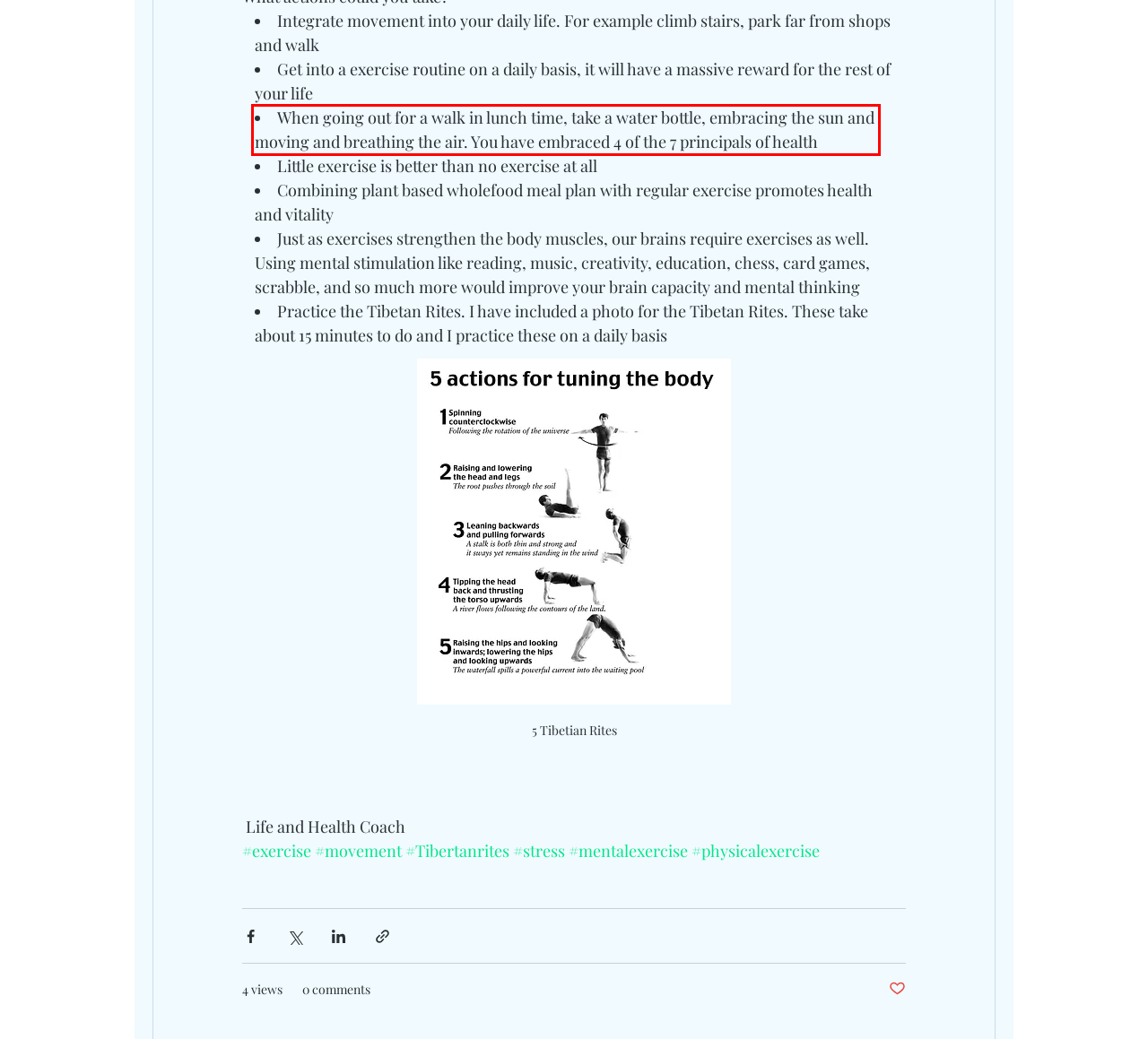Using the provided webpage screenshot, identify and read the text within the red rectangle bounding box.

When going out for a walk in lunch time, take a water bottle, embracing the sun and moving and breathing the air. You have embraced 4 of the 7 principals of health